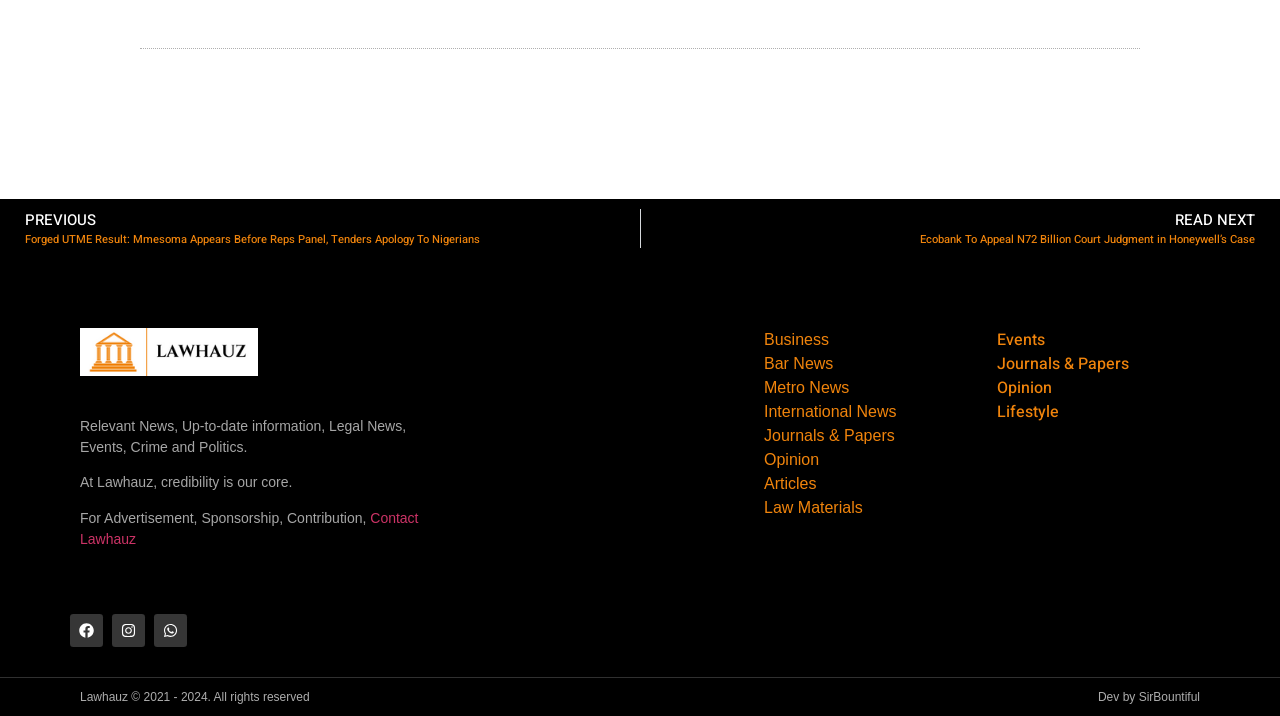Please provide a one-word or short phrase answer to the question:
What is the purpose of the 'Contact Lawhauz' link?

For Advertisement, Sponsorship, Contribution